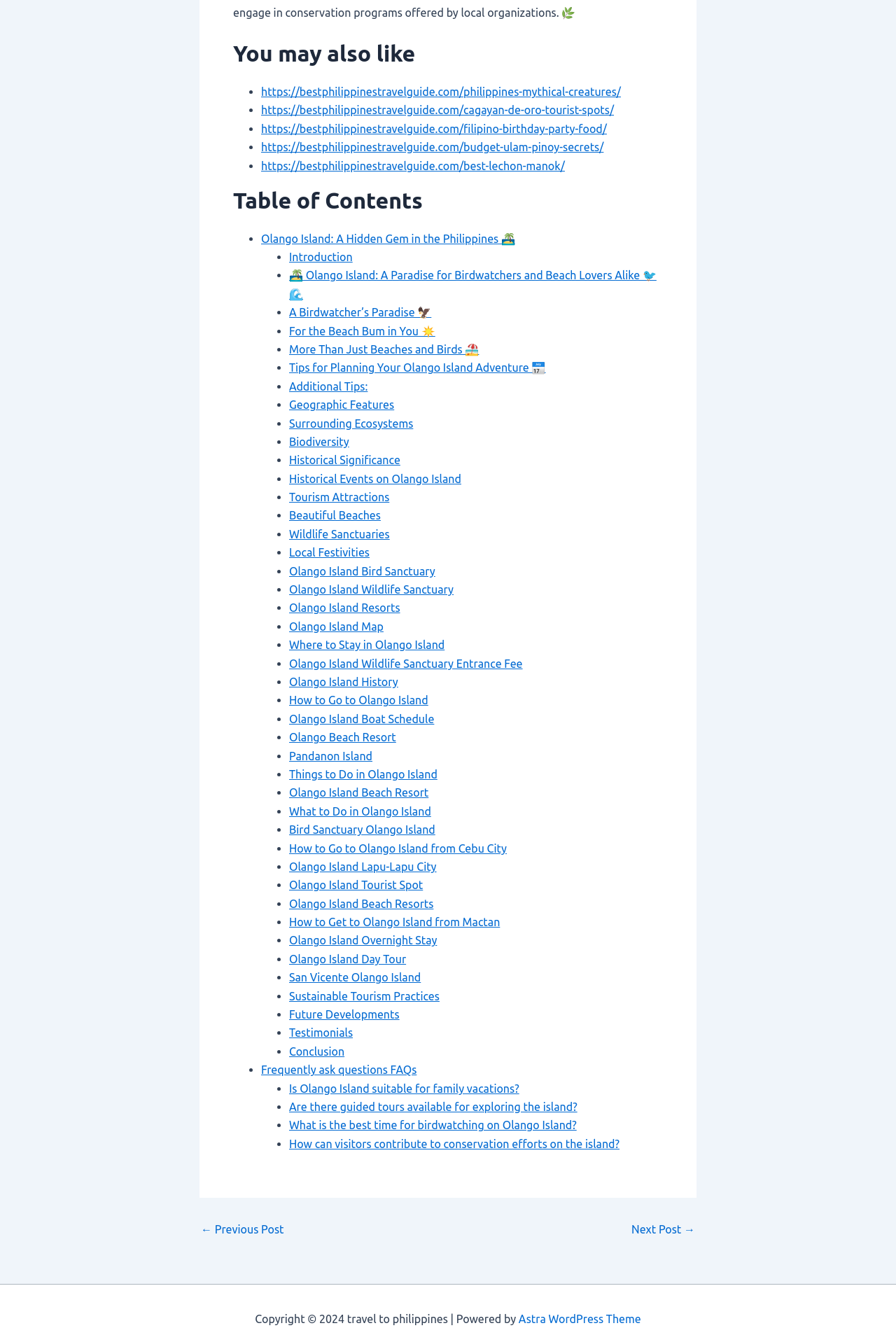For the following element description, predict the bounding box coordinates in the format (top-left x, top-left y, bottom-right x, bottom-right y). All values should be floating point numbers between 0 and 1. Description: Additional Tips:

[0.323, 0.286, 0.41, 0.296]